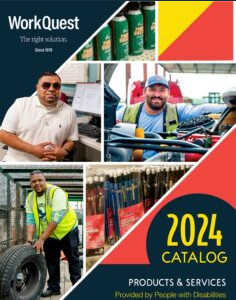Break down the image into a detailed narrative.

This image showcases the cover of the "2024 Catalog" for WorkQuest, highlighting their services and products provided by individuals with disabilities. The design features a prominent title at the top left, reading "WorkQuest" alongside the tagline "The right solution," emphasizing the organization's commitment since 1989. The visual layout includes vibrant, engaging photographs of three employees actively engaged in their work, showcasing the diversity and dedication of the team. The bottom section of the cover includes a bold graphic circle stating "2024" and the text "PRODUCTS & SERVICES" in a contrasting color. This catalog serves as a resource to promote their offerings and inclusive mission, reflecting WorkQuest's focus on empowerment and professional development.